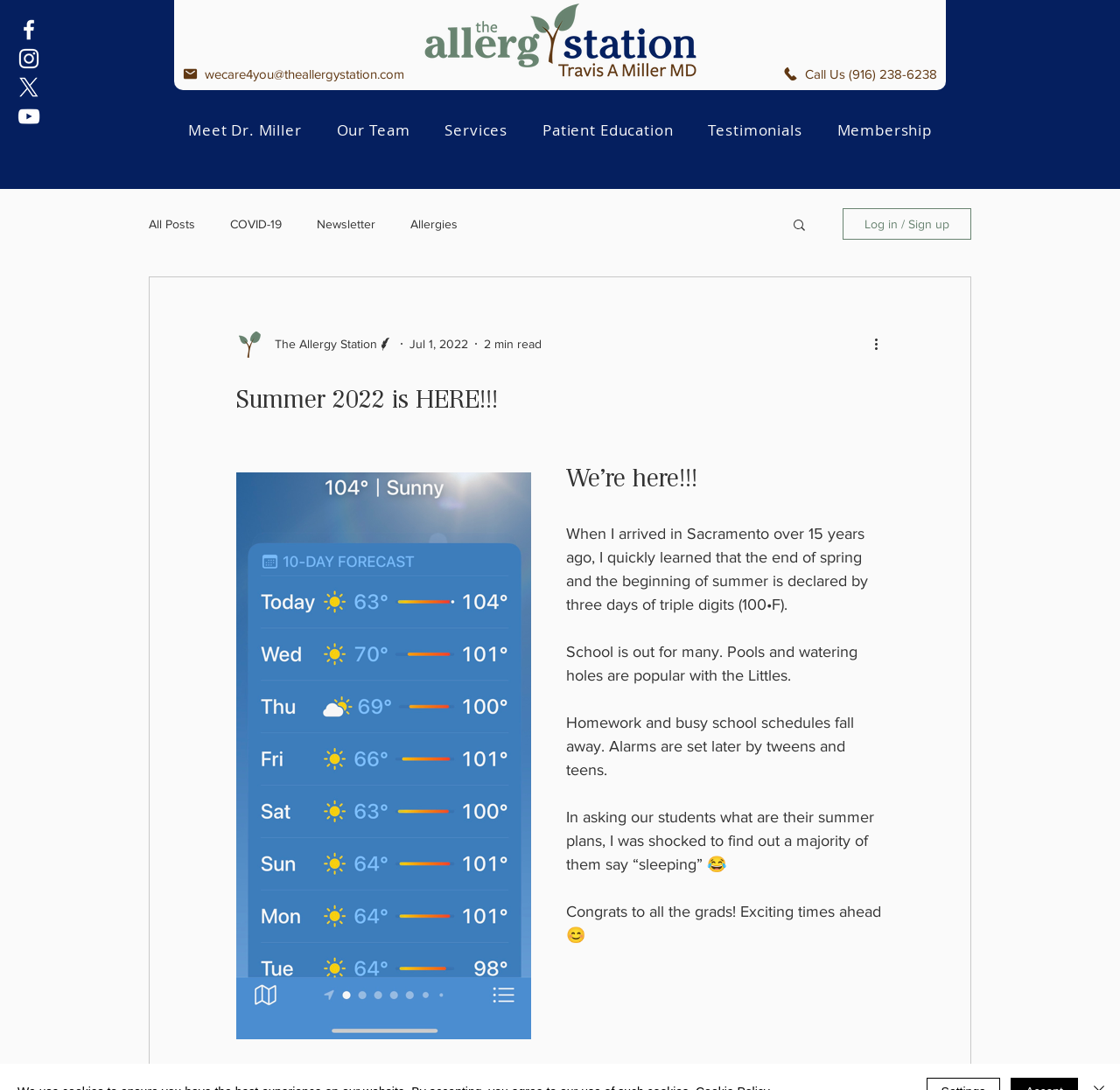Please mark the clickable region by giving the bounding box coordinates needed to complete this instruction: "View the 'All Posts' blog".

[0.133, 0.199, 0.174, 0.212]